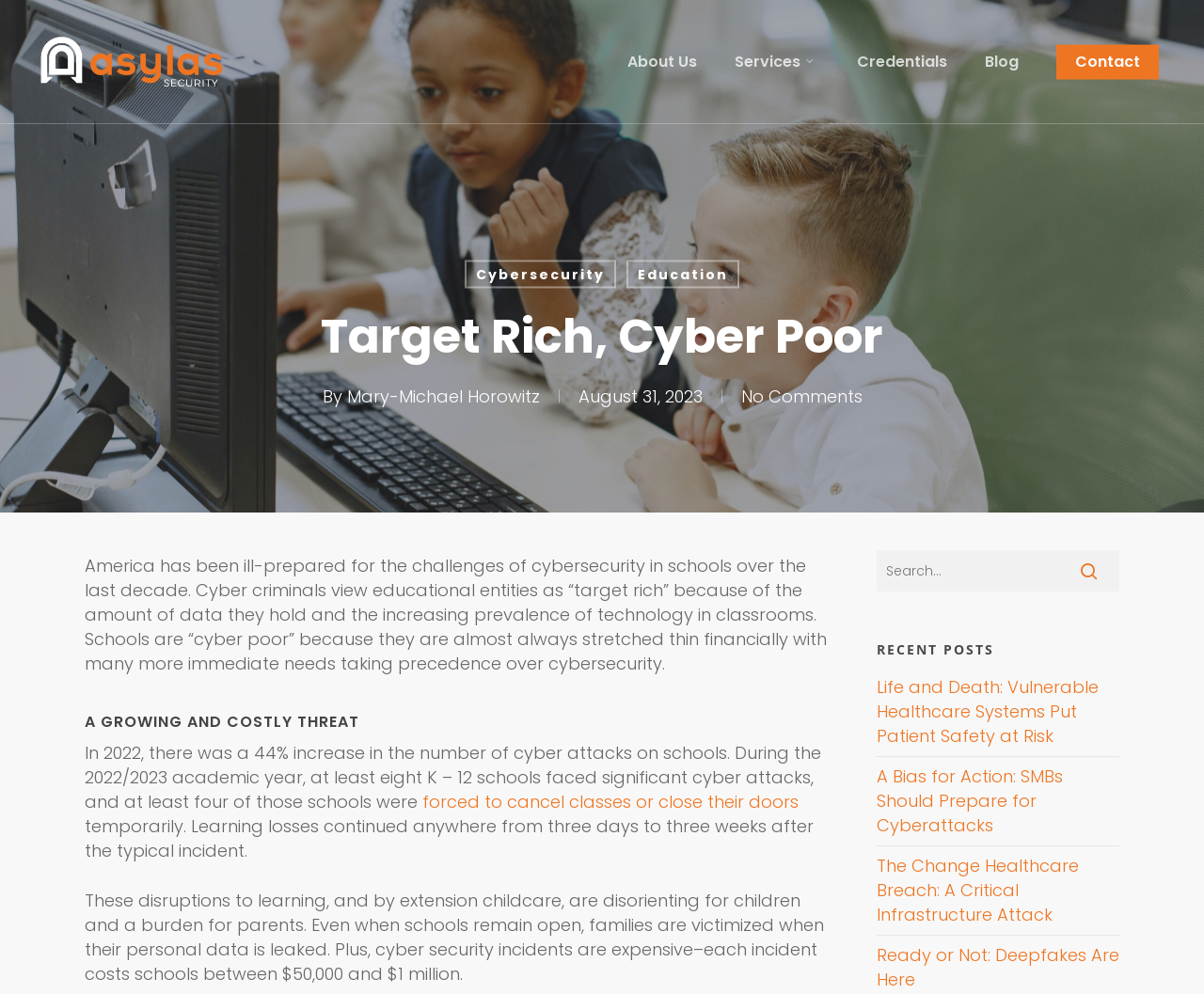Answer succinctly with a single word or phrase:
What is the name of the website?

Asylas